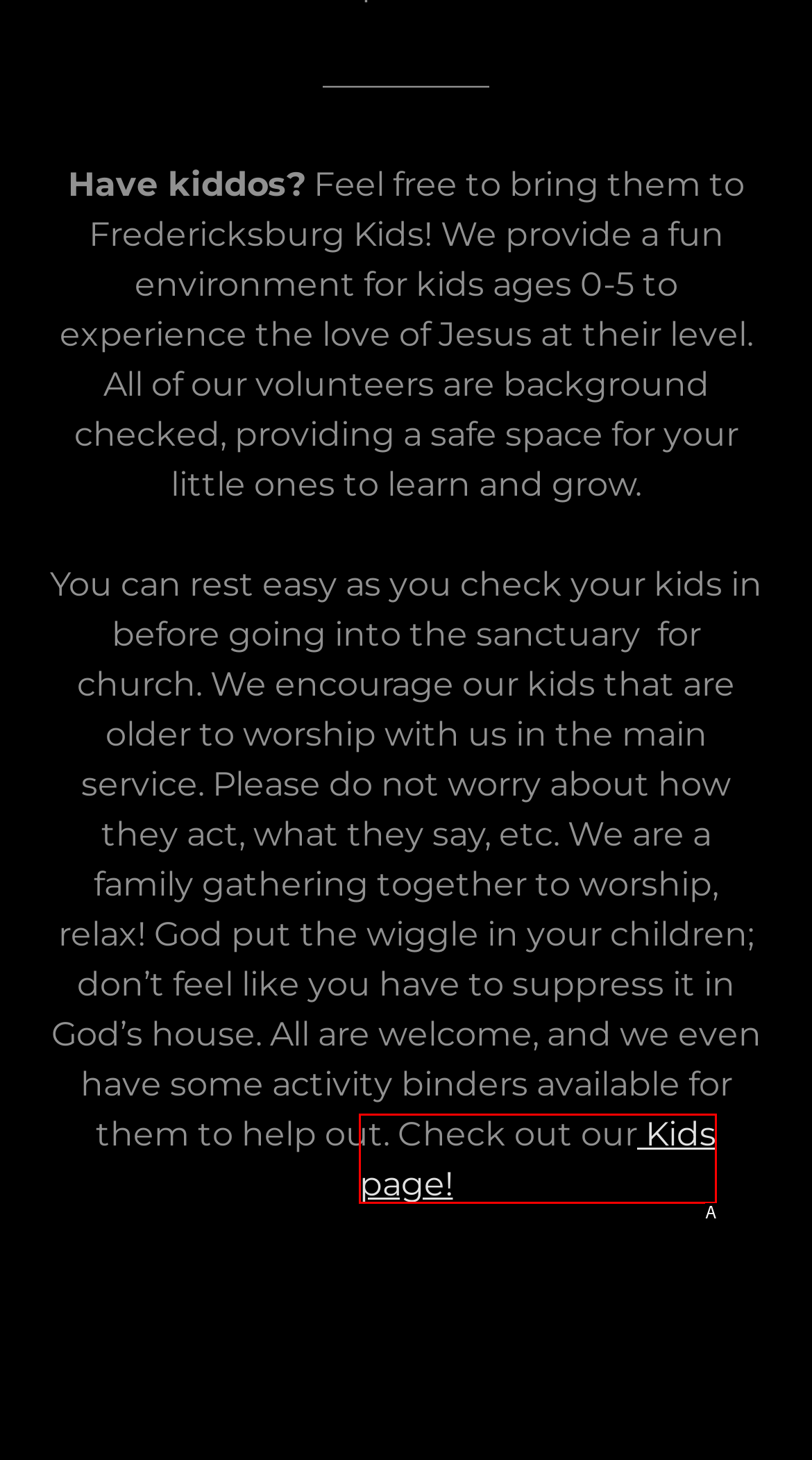From the given choices, identify the element that matches: Kids page!
Answer with the letter of the selected option.

A